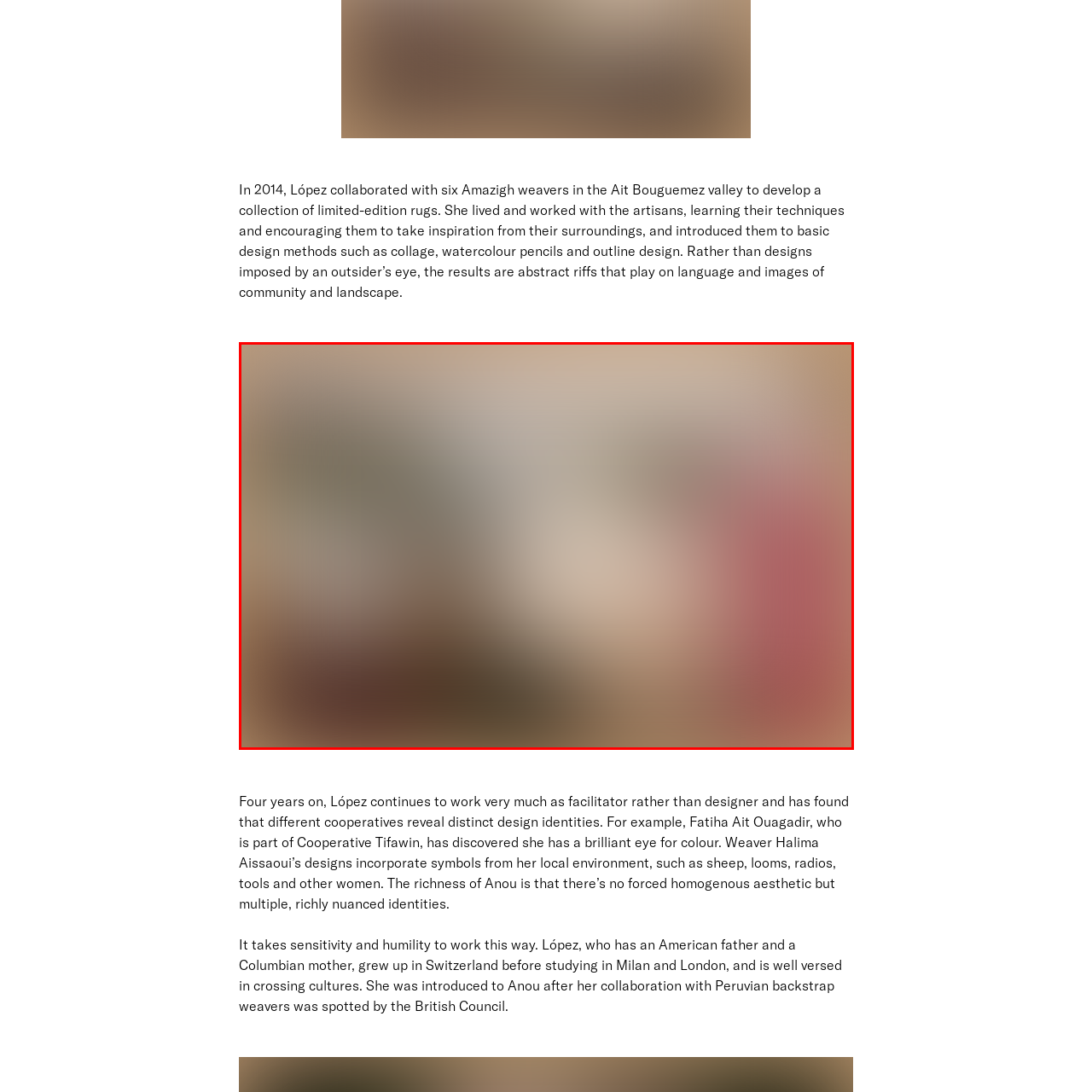Look closely at the image highlighted in red, What techniques did López use to cultivate the artisans' creativity? 
Respond with a single word or phrase.

Collage and watercolor